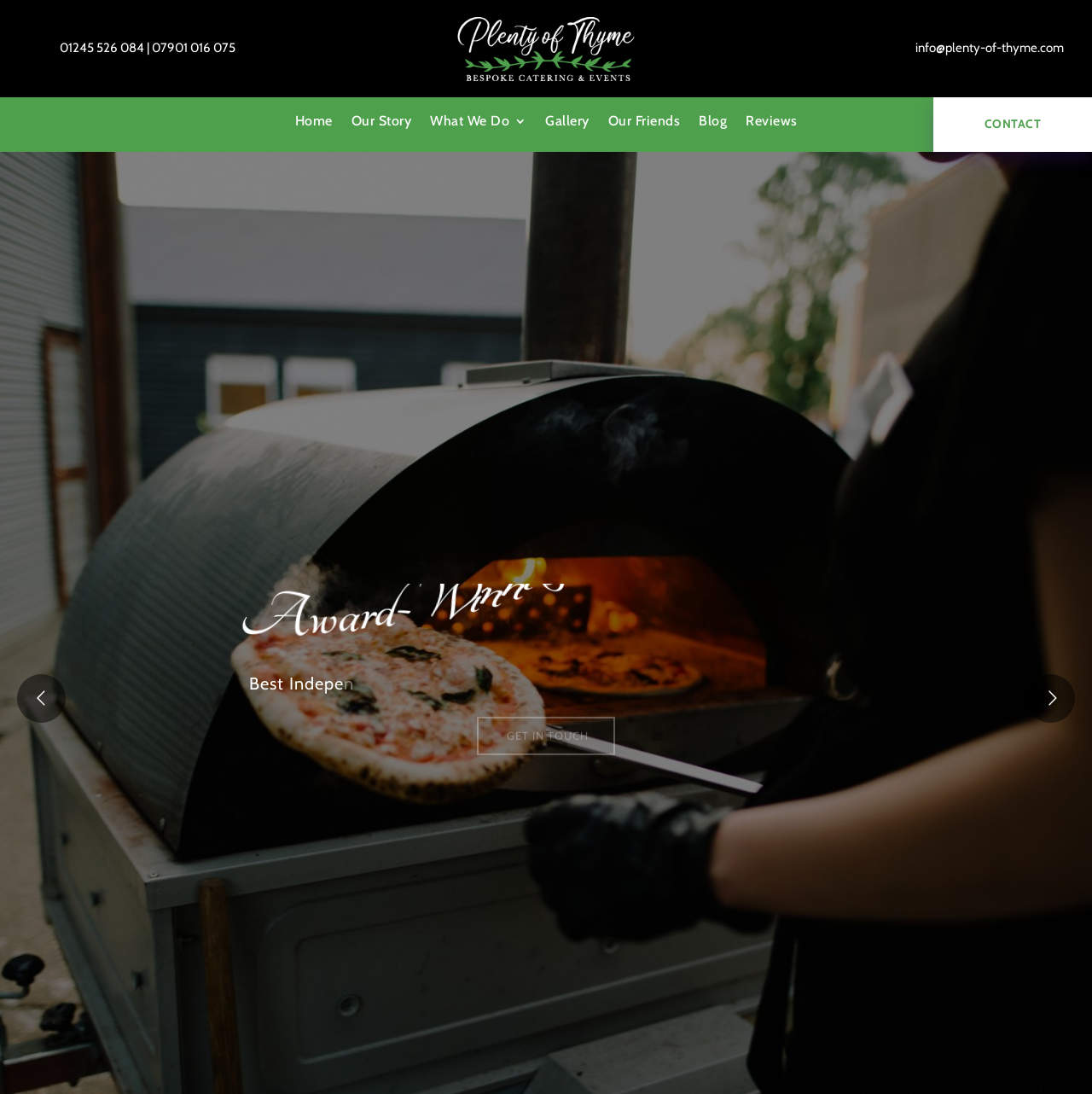Determine the bounding box coordinates of the clickable element to complete this instruction: "Click the 'Gallery' link". Provide the coordinates in the format of four float numbers between 0 and 1, [left, top, right, bottom].

[0.499, 0.105, 0.539, 0.128]